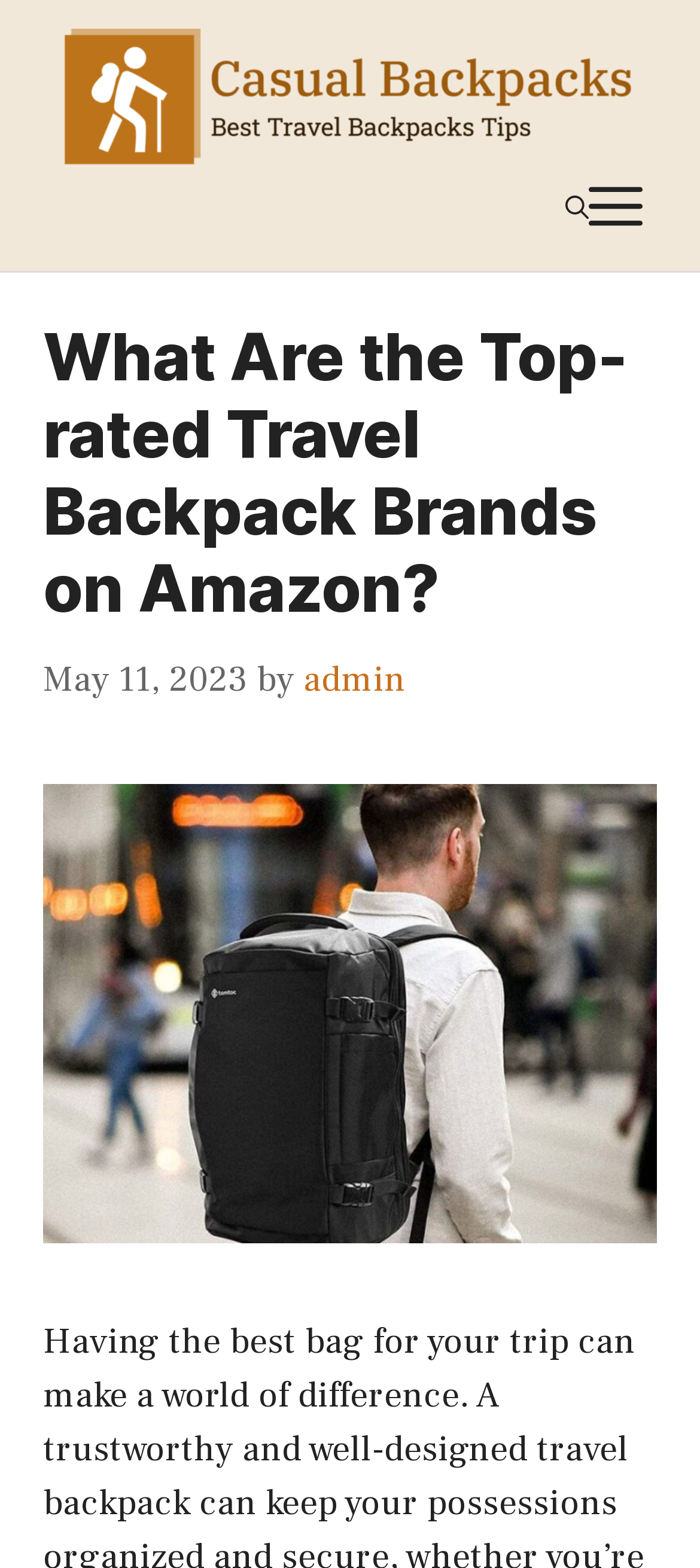Identify the bounding box coordinates for the UI element described as follows: aria-label="Open search". Use the format (top-left x, top-left y, bottom-right x, bottom-right y) and ensure all values are floating point numbers between 0 and 1.

[0.808, 0.109, 0.841, 0.154]